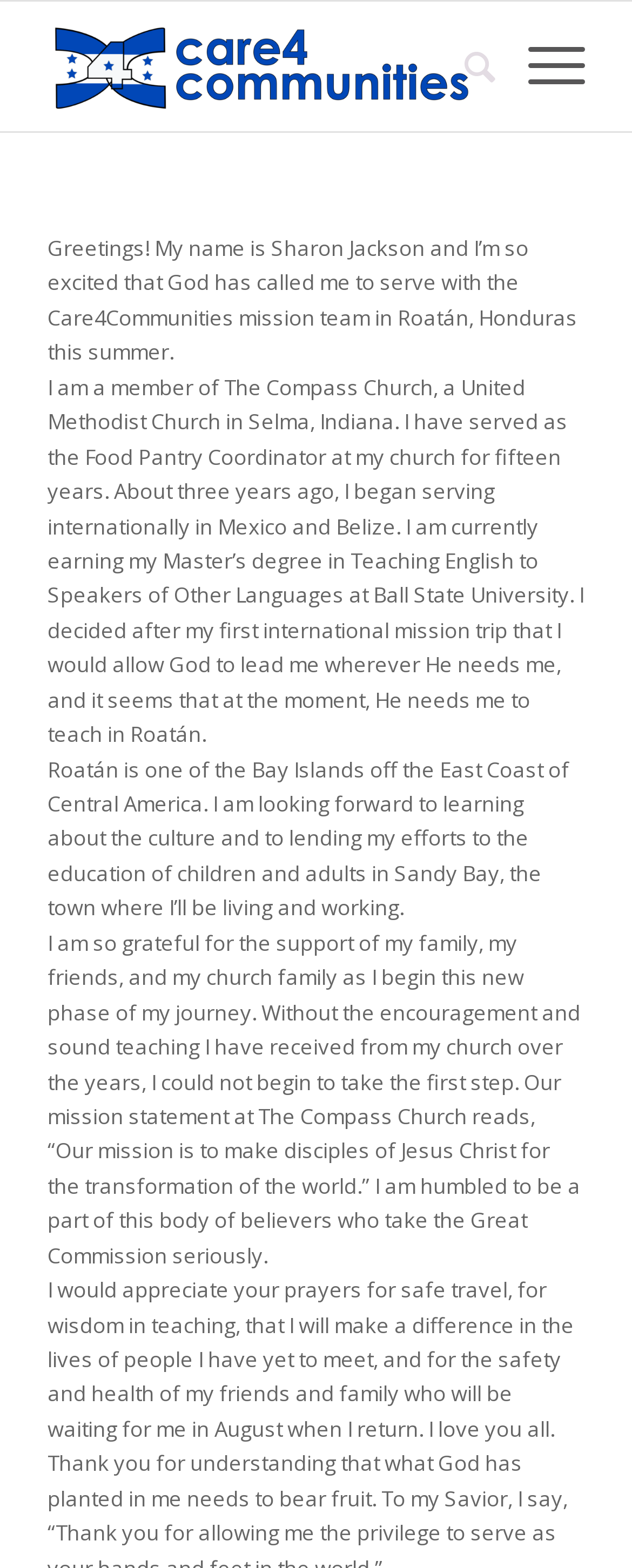Please provide a short answer using a single word or phrase for the question:
Where is the author going to serve?

Roatán, Honduras